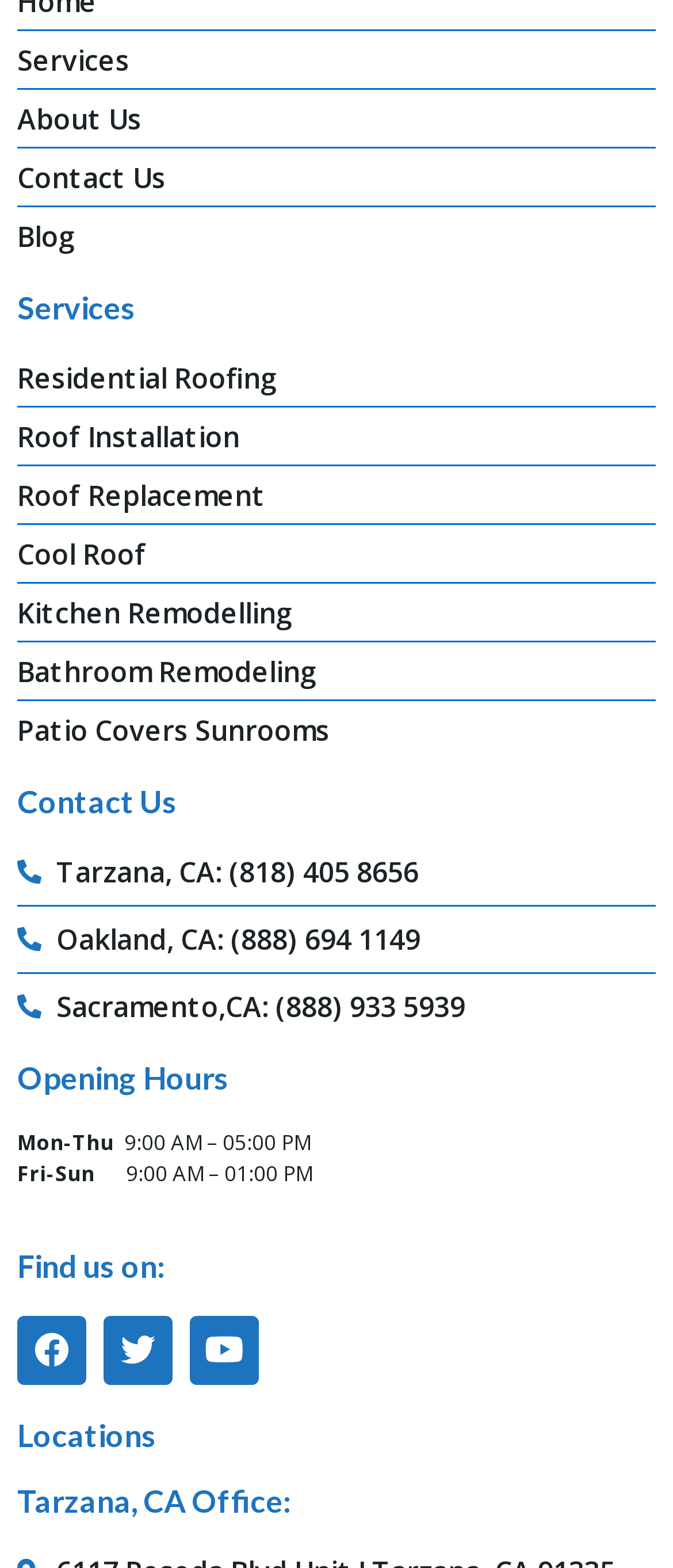Determine the bounding box coordinates of the element that should be clicked to execute the following command: "Find us on social media".

[0.026, 0.797, 0.974, 0.817]